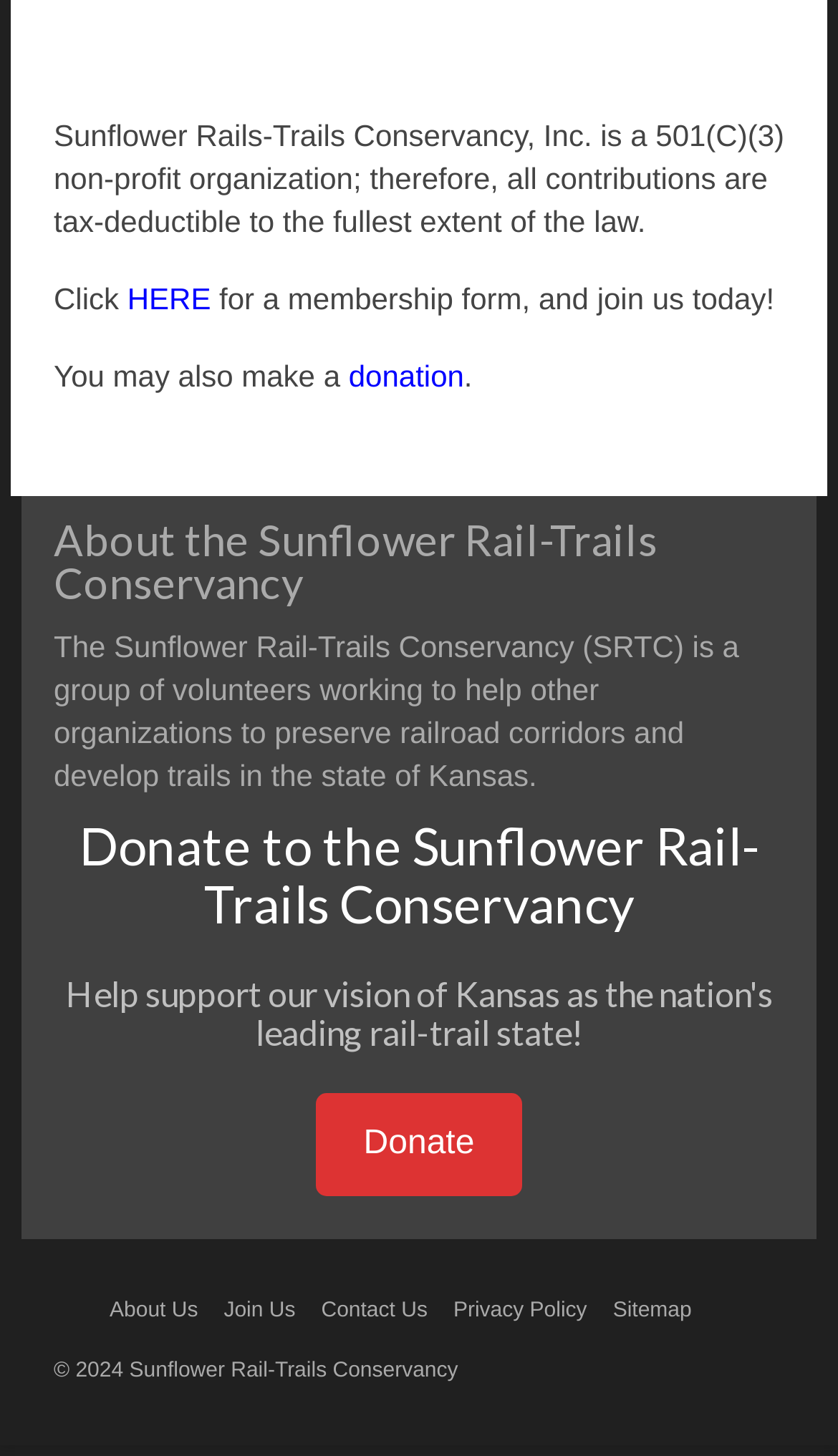Please identify the bounding box coordinates of the clickable area that will fulfill the following instruction: "Click HERE for a membership form". The coordinates should be in the format of four float numbers between 0 and 1, i.e., [left, top, right, bottom].

[0.152, 0.194, 0.252, 0.217]